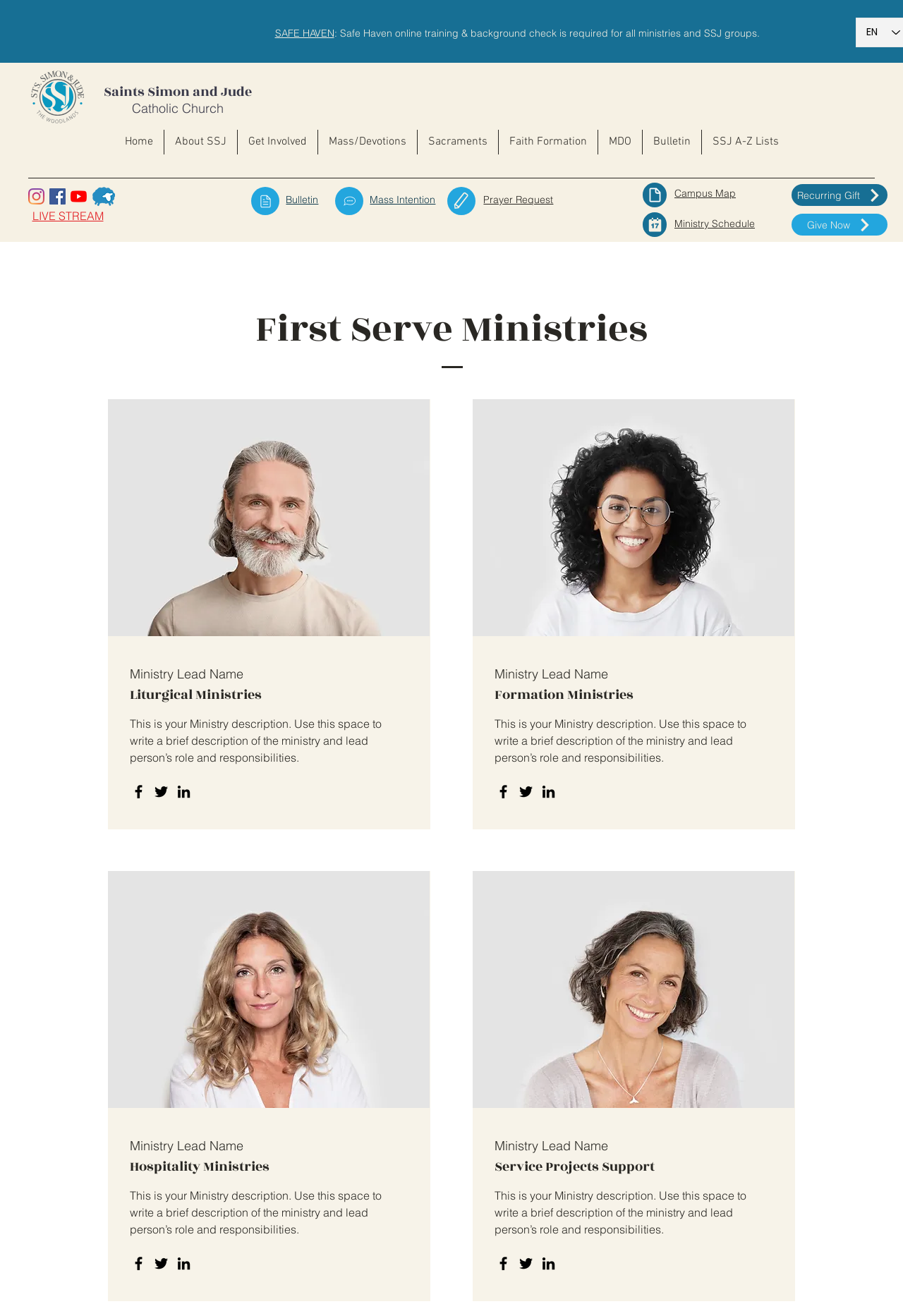Determine the bounding box for the described UI element: "SSJ A-Z Lists".

[0.777, 0.099, 0.874, 0.118]